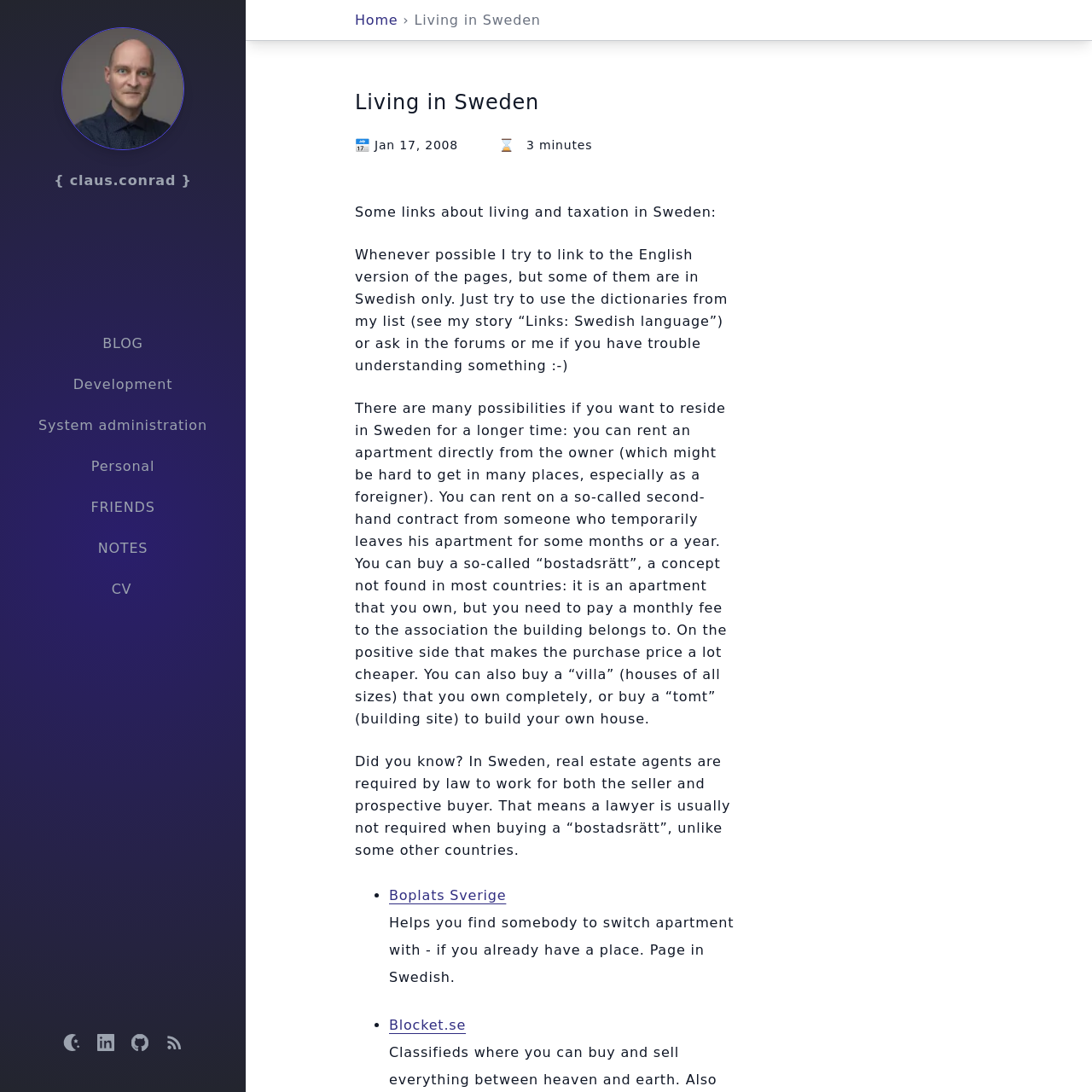Could you determine the bounding box coordinates of the clickable element to complete the instruction: "Visit the LinkedIn profile"? Provide the coordinates as four float numbers between 0 and 1, i.e., [left, top, right, bottom].

[0.089, 0.947, 0.105, 0.962]